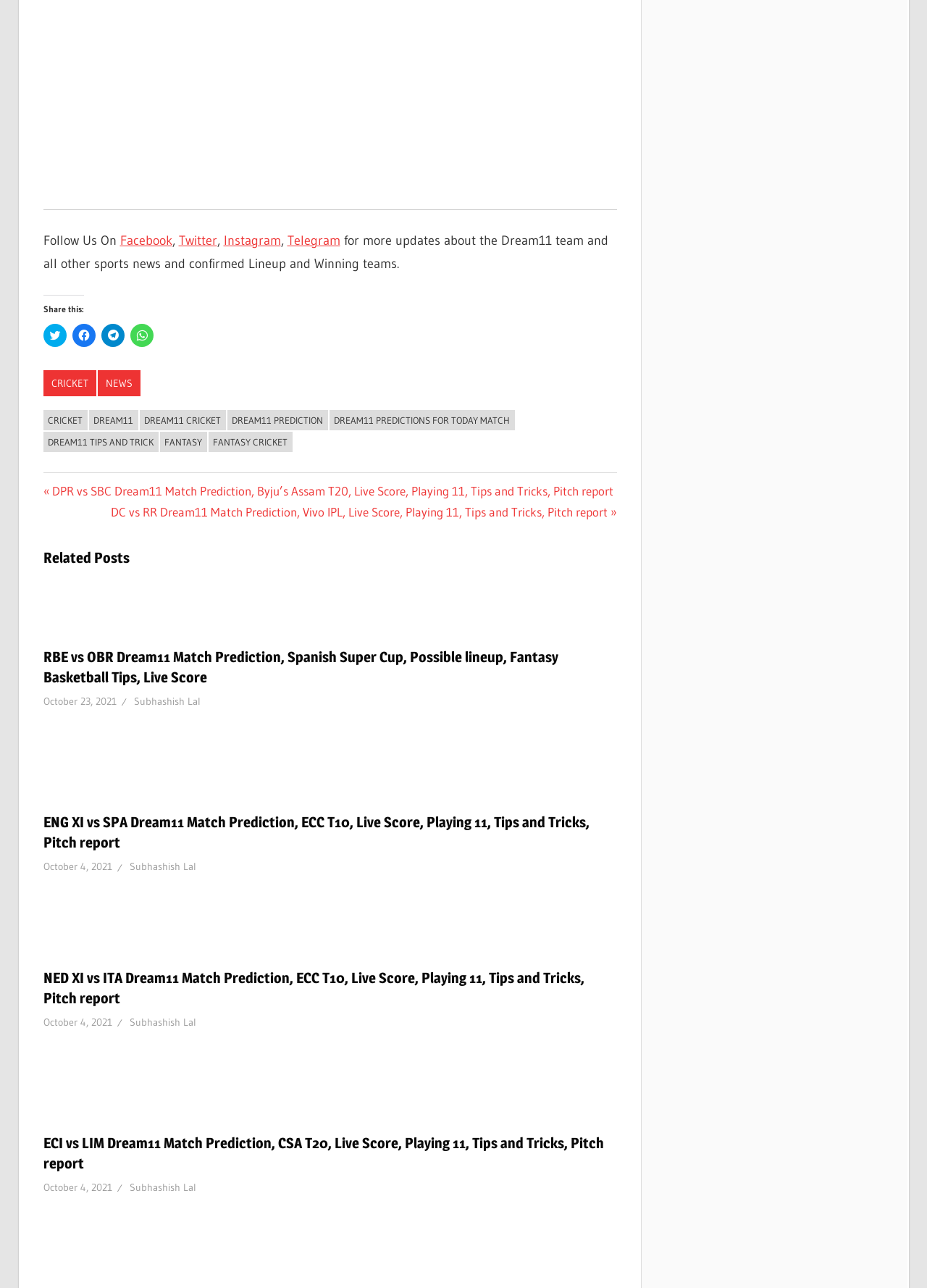Please identify the bounding box coordinates of the element's region that I should click in order to complete the following instruction: "Share this on Twitter". The bounding box coordinates consist of four float numbers between 0 and 1, i.e., [left, top, right, bottom].

[0.046, 0.252, 0.071, 0.27]